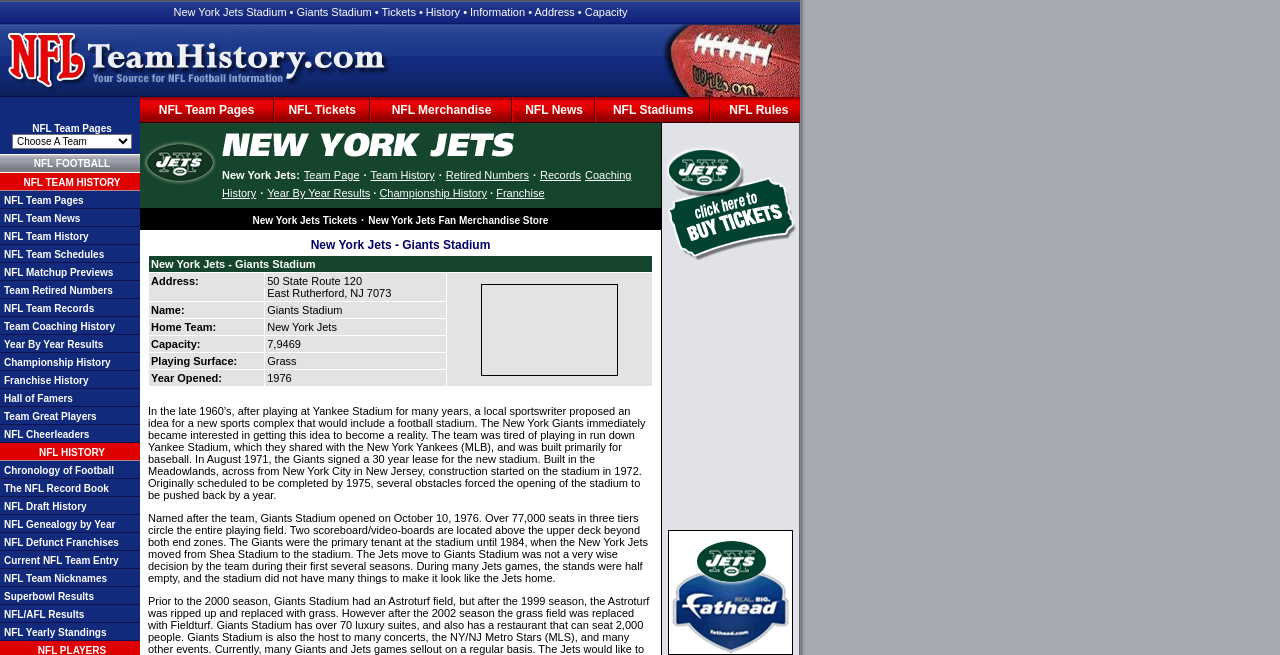Please answer the following question using a single word or phrase: What is the source of NFL football information?

NFL Team History